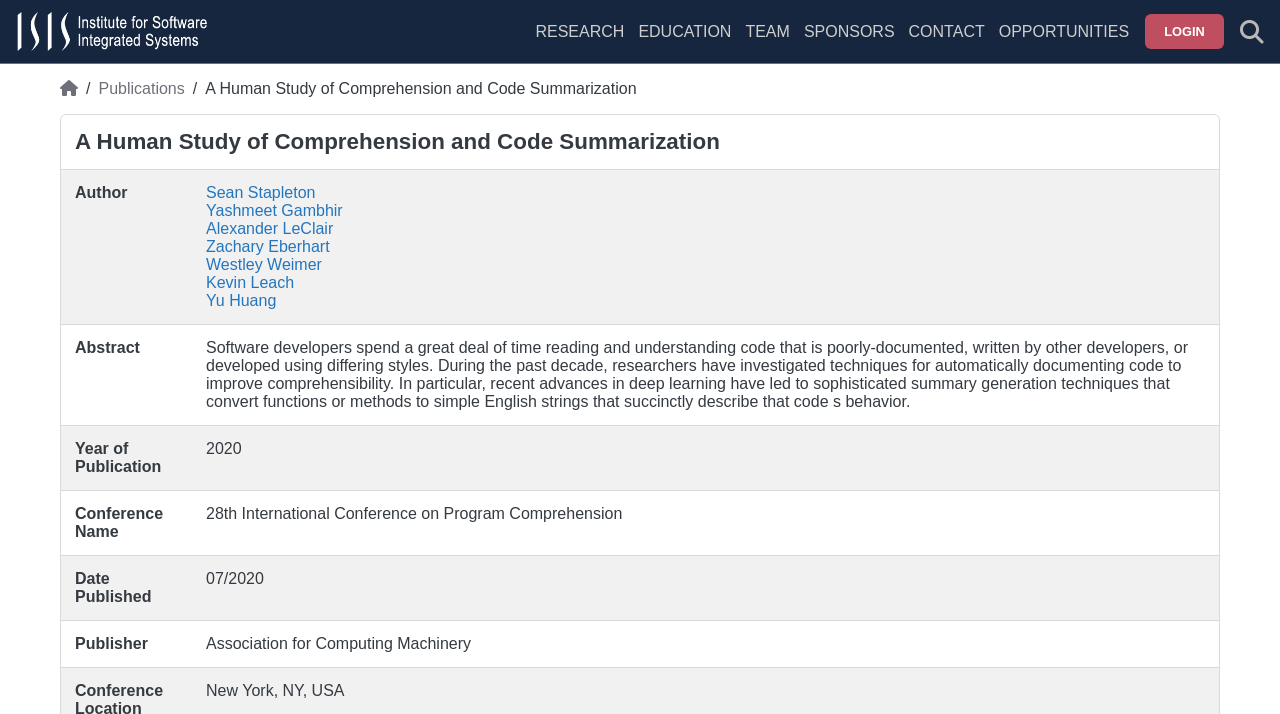Identify the bounding box coordinates of the section that should be clicked to achieve the task described: "Click on the ISIS homepage link".

[0.012, 0.016, 0.162, 0.072]